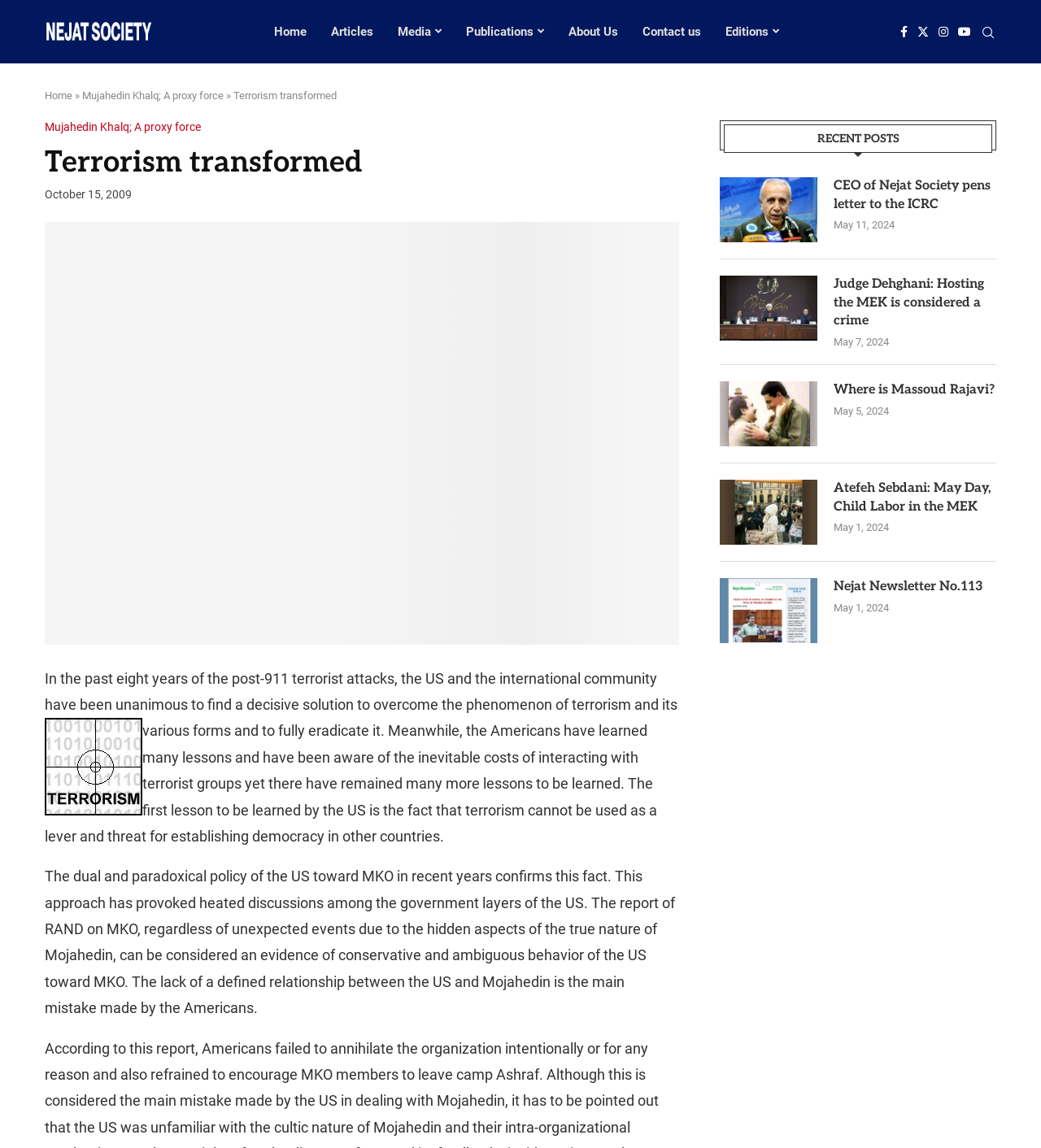Determine the bounding box coordinates for the HTML element mentioned in the following description: "Contact us". The coordinates should be a list of four floats ranging from 0 to 1, represented as [left, top, right, bottom].

[0.617, 0.007, 0.673, 0.048]